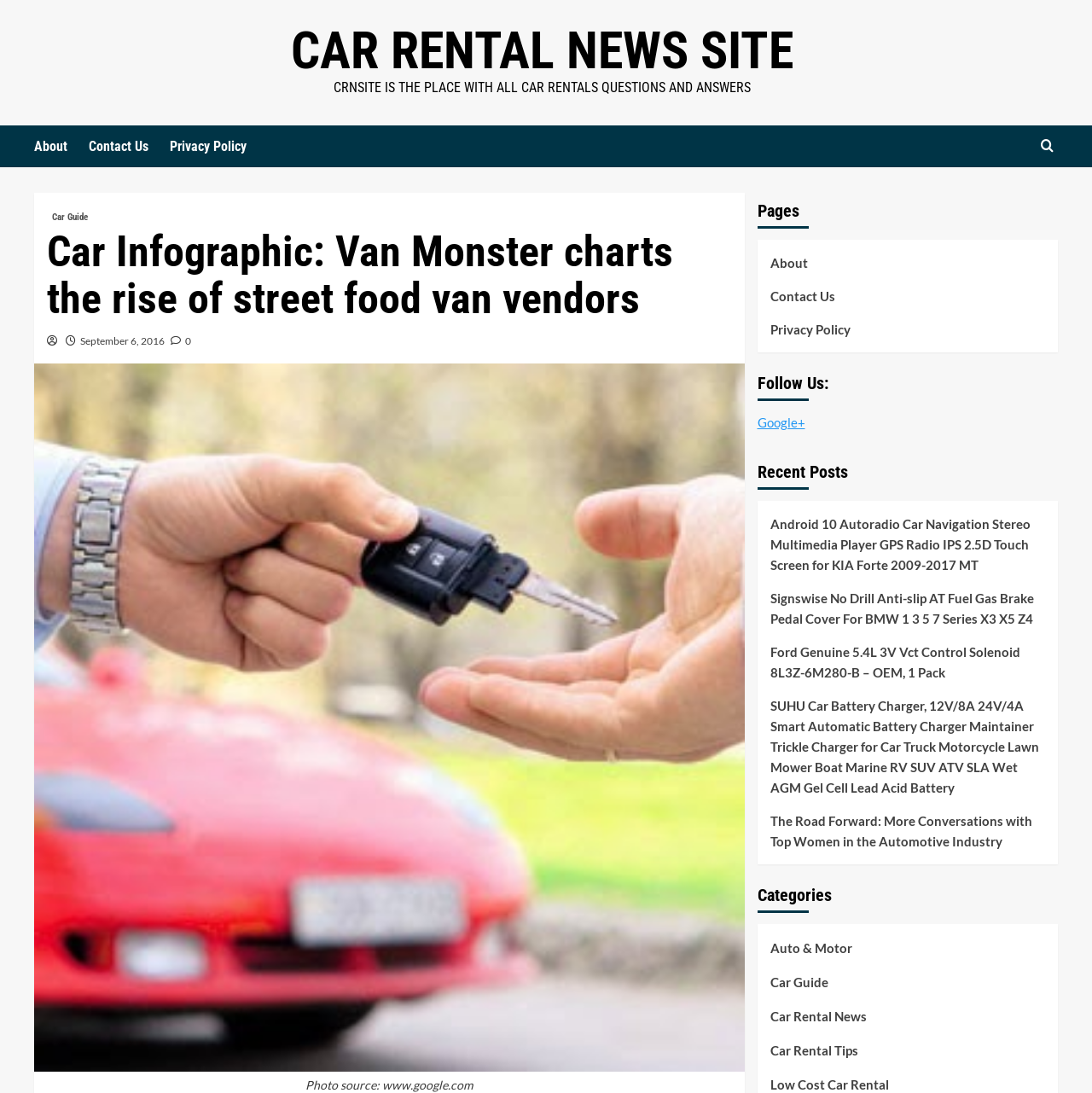Extract the main title from the webpage.

Car Infographic: Van Monster charts the rise of street food van vendors